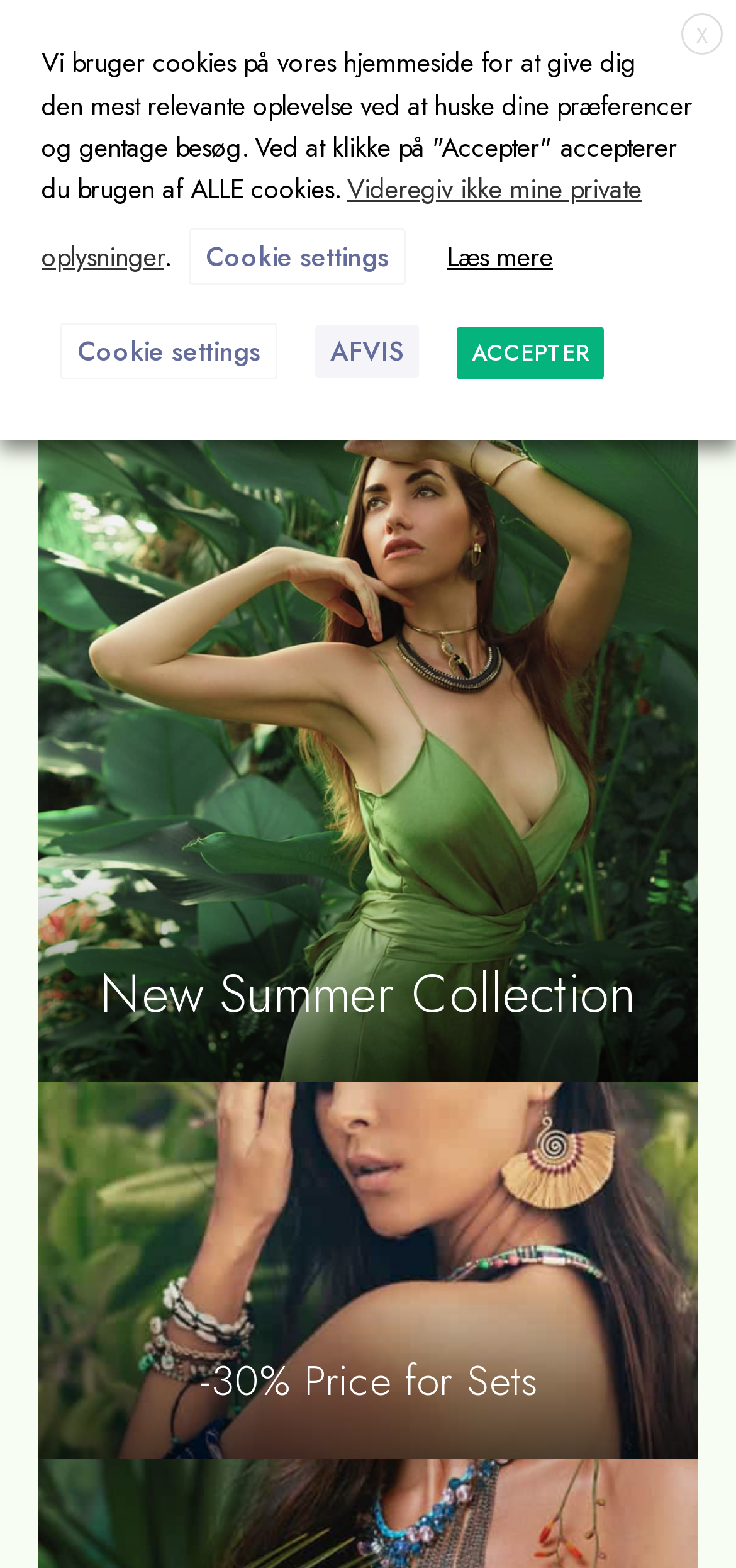Please identify the bounding box coordinates of the clickable area that will fulfill the following instruction: "View shopping cart". The coordinates should be in the format of four float numbers between 0 and 1, i.e., [left, top, right, bottom].

[0.887, 0.019, 0.949, 0.061]